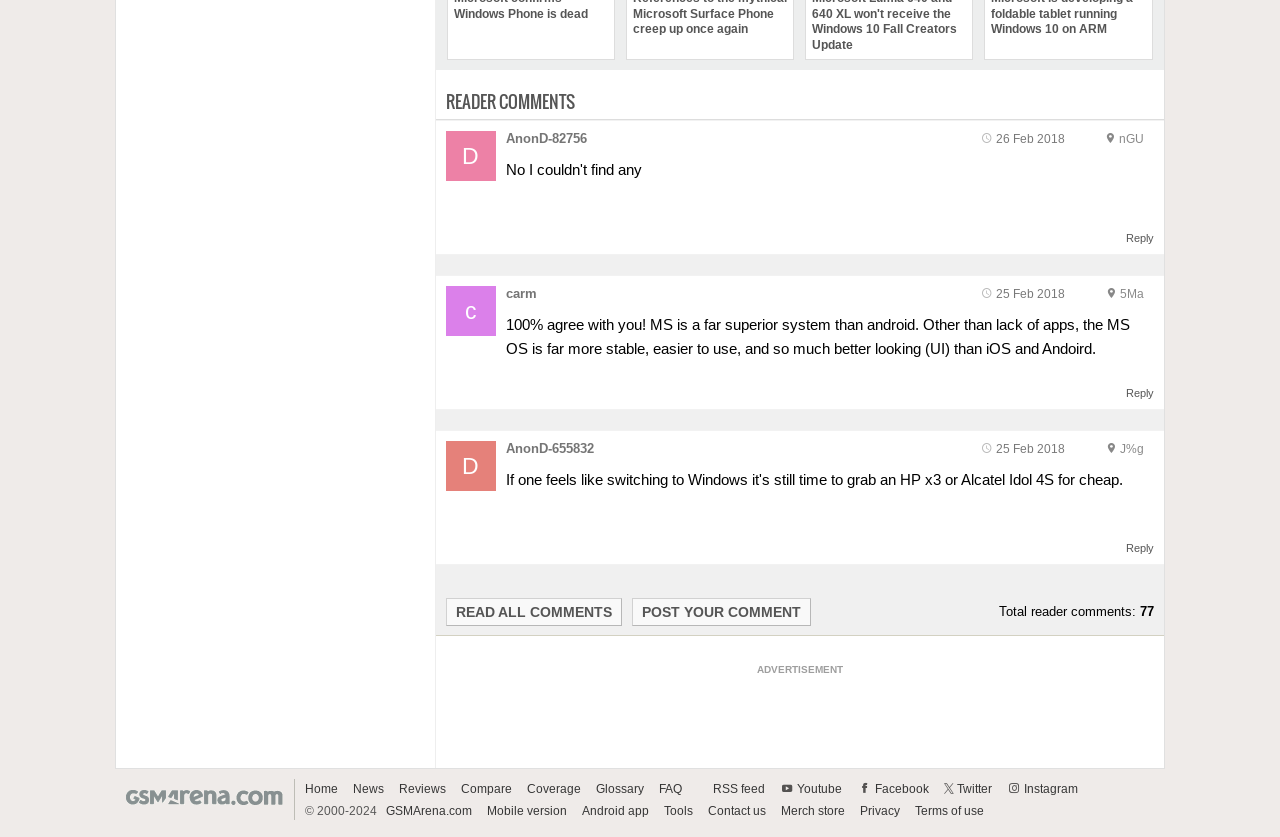Bounding box coordinates should be provided in the format (top-left x, top-left y, bottom-right x, bottom-right y) with all values between 0 and 1. Identify the bounding box for this UI element: Post your comment

[0.493, 0.715, 0.633, 0.748]